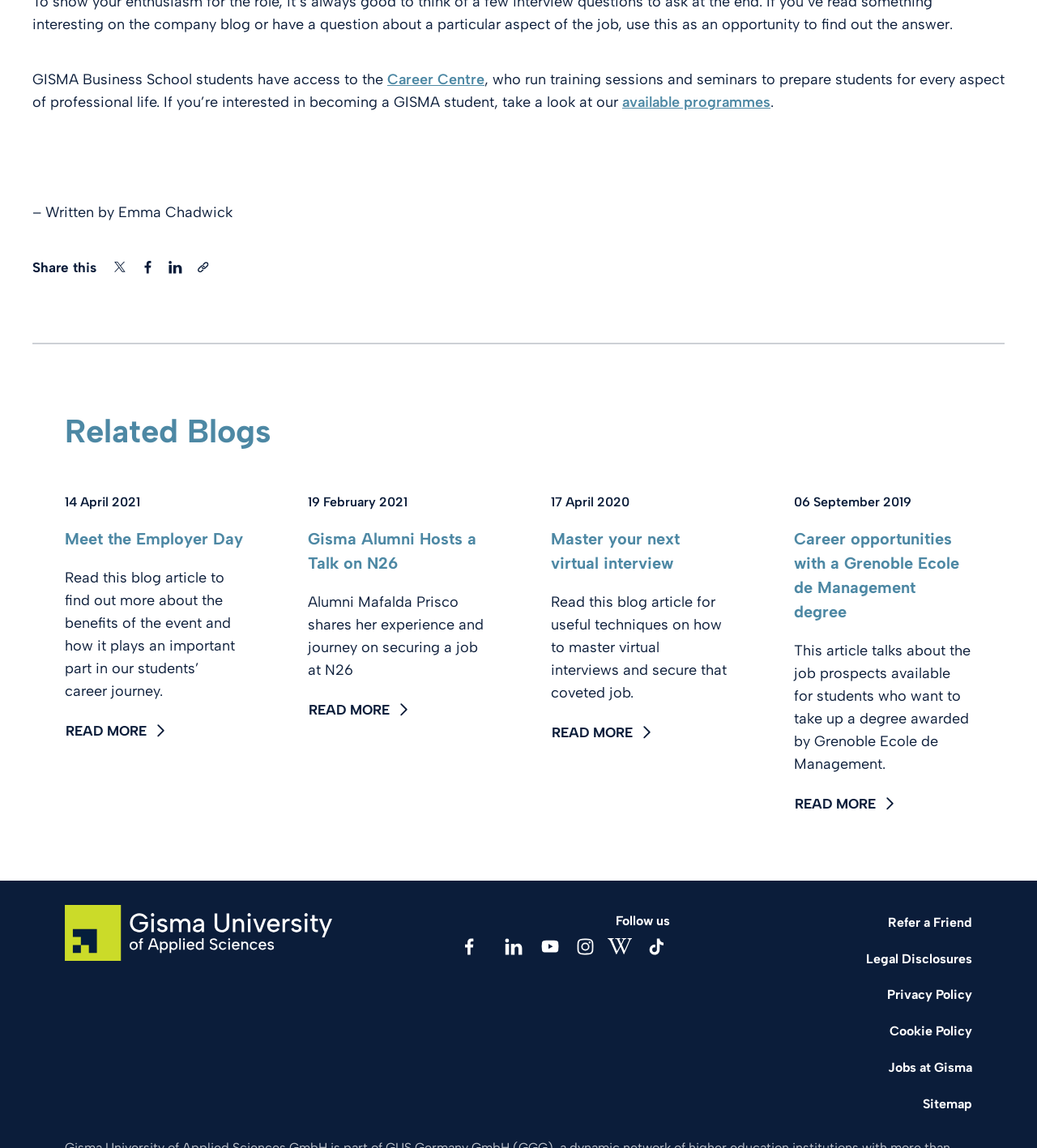Find the bounding box coordinates of the element I should click to carry out the following instruction: "Follow us on Facebook".

[0.44, 0.813, 0.465, 0.836]